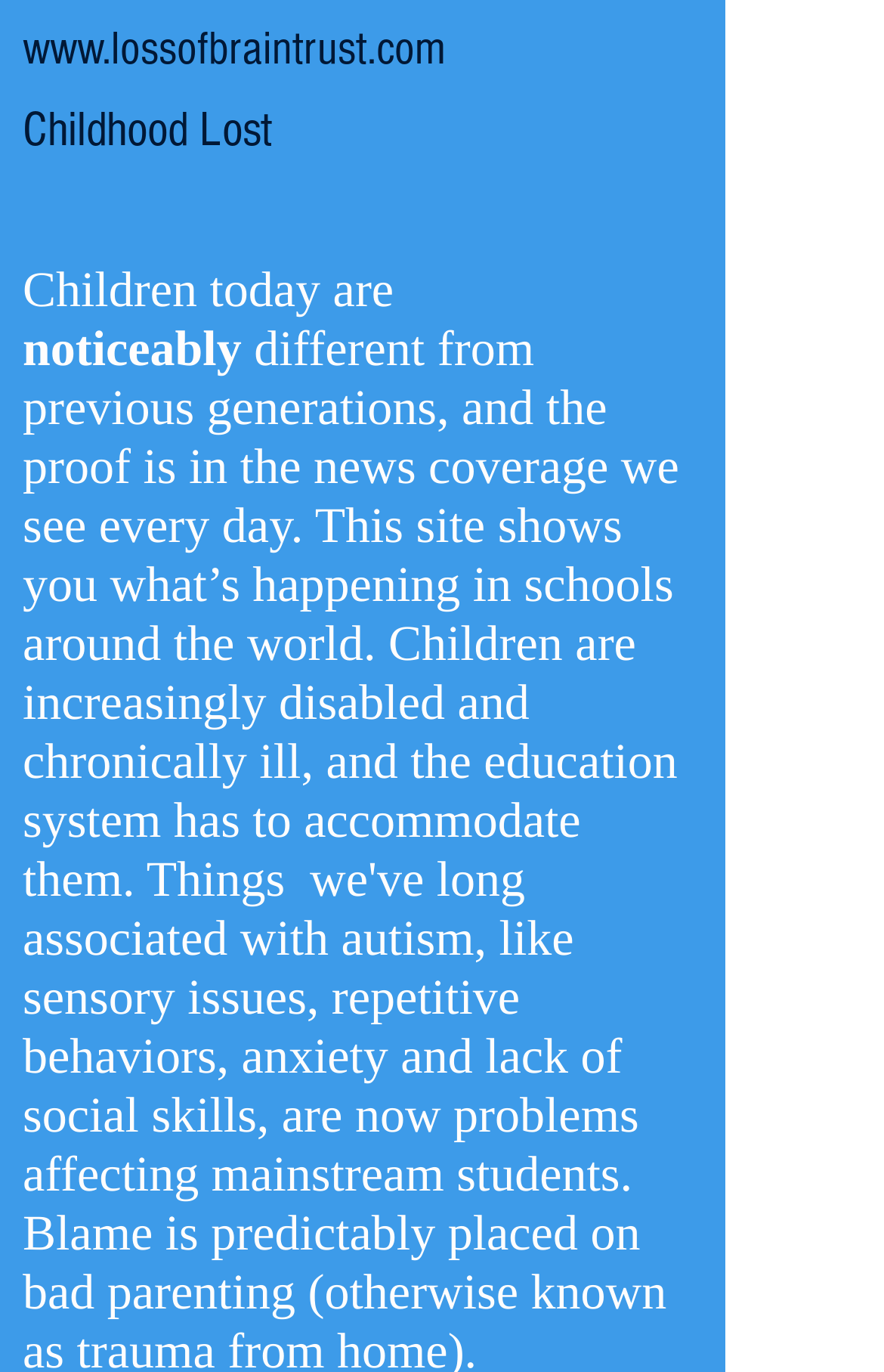Identify the main title of the webpage and generate its text content.

(Ireland) All Aldi stories to have "AUTISM FRIENDLY HOURS" nationwide